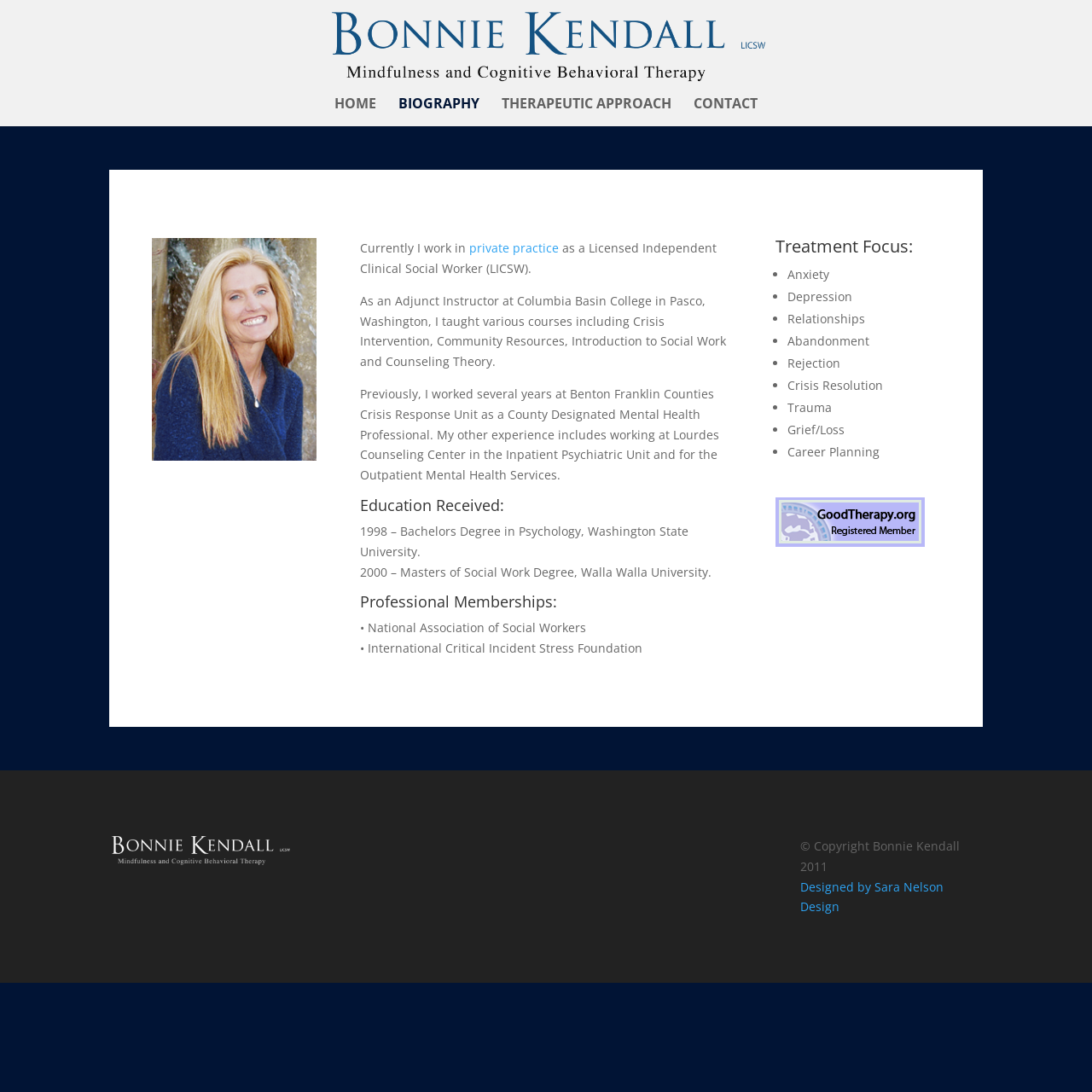Please answer the following question using a single word or phrase: 
What is the name of the university where Bonnie Kendall received her Master's degree?

Walla Walla University